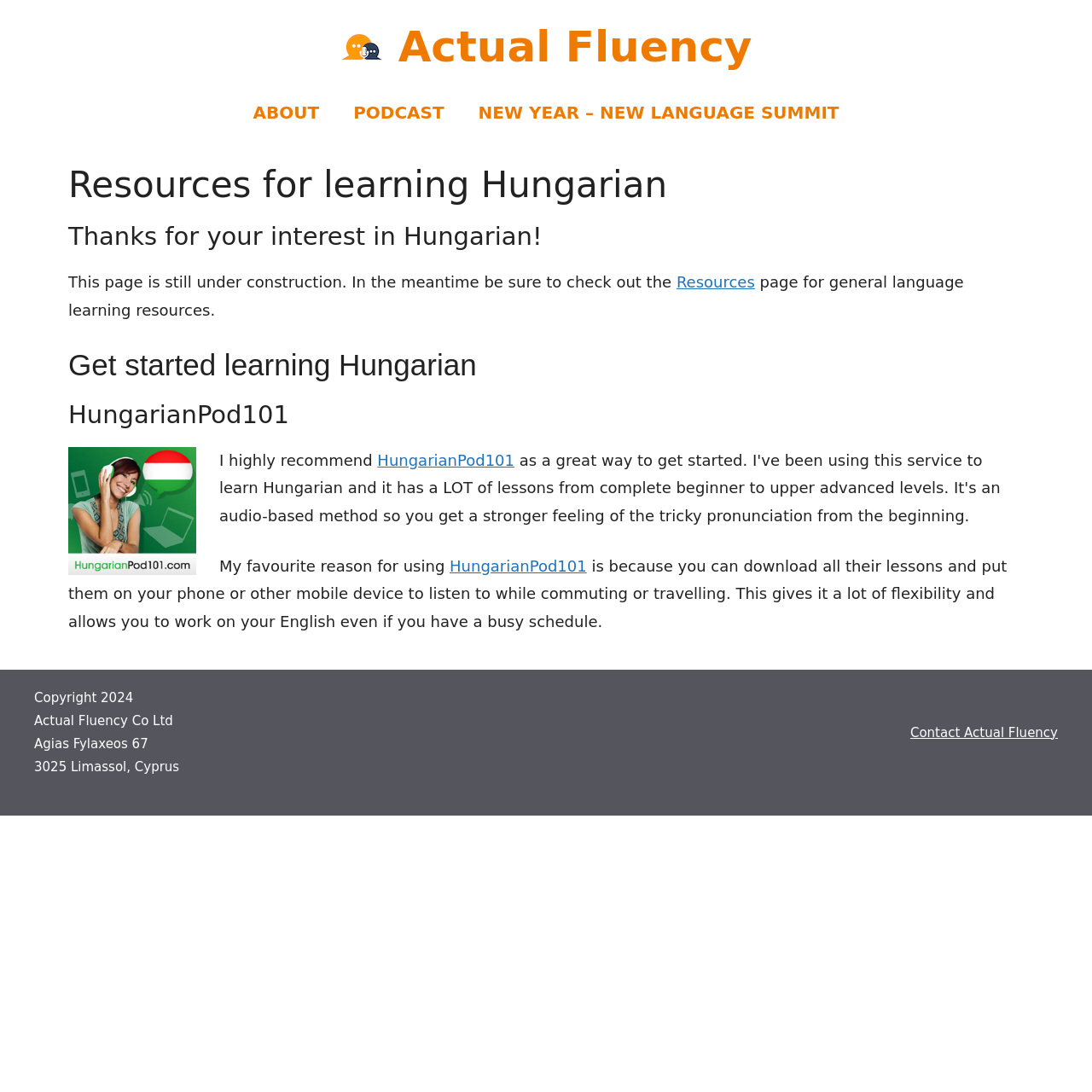Find the bounding box of the UI element described as: "Contact Actual Fluency". The bounding box coordinates should be given as four float values between 0 and 1, i.e., [left, top, right, bottom].

[0.834, 0.664, 0.969, 0.678]